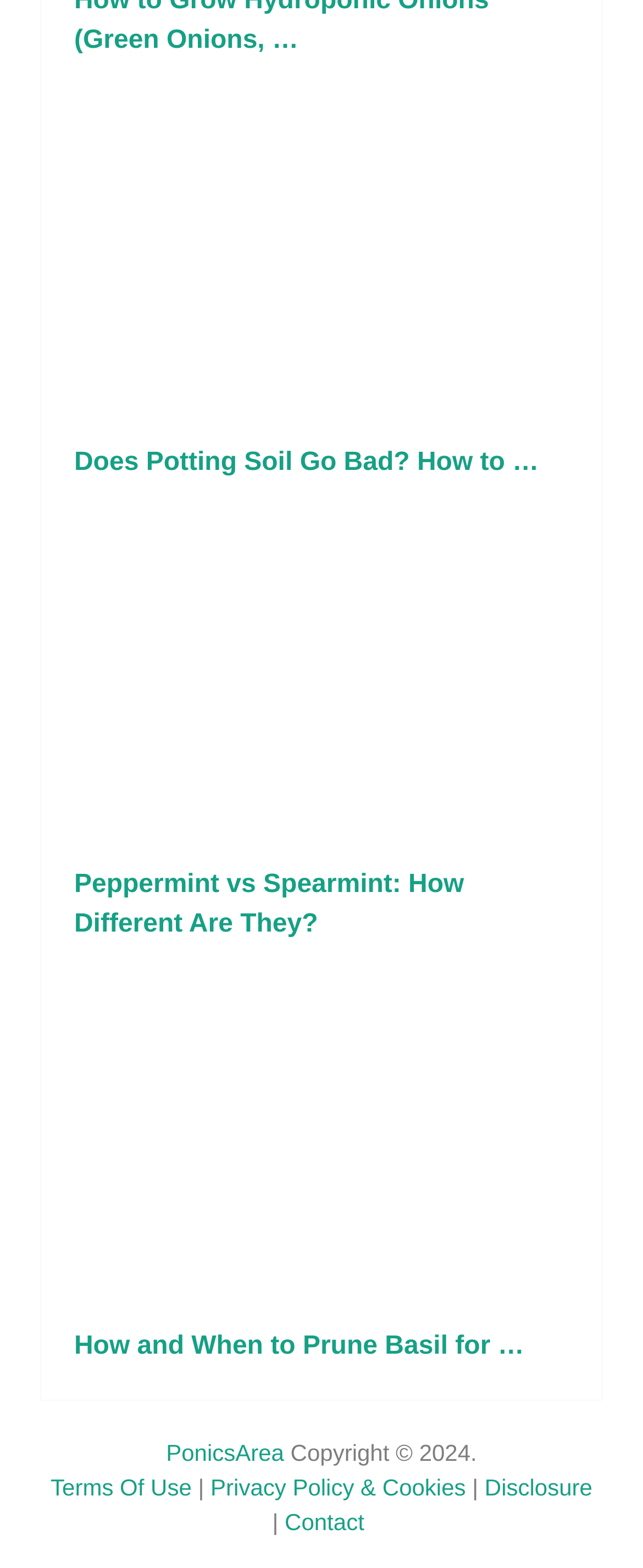Identify the bounding box coordinates of the specific part of the webpage to click to complete this instruction: "contact us".

[0.443, 0.962, 0.567, 0.979]